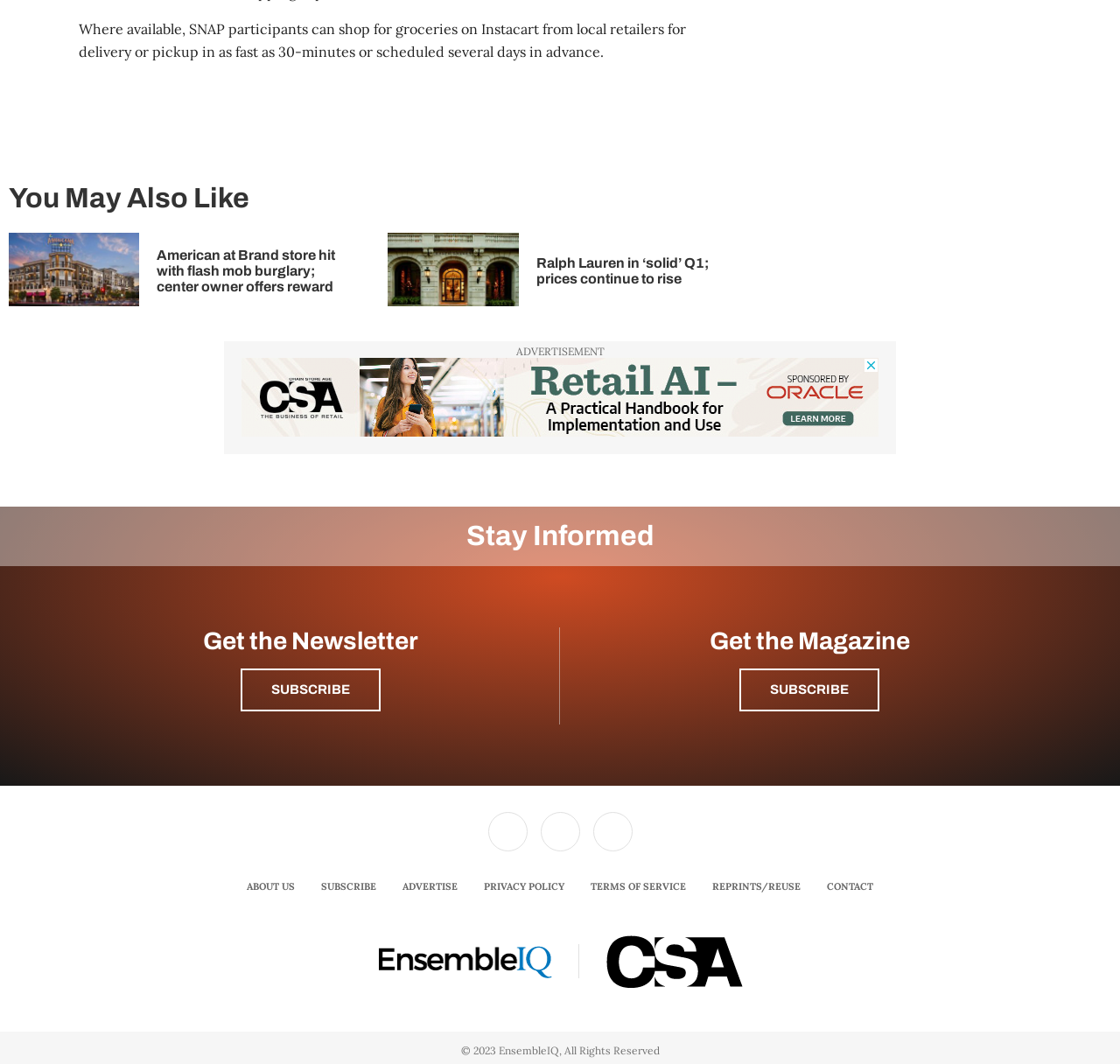What is the name of the company that owns this website?
Give a one-word or short-phrase answer derived from the screenshot.

EnsembleIQ